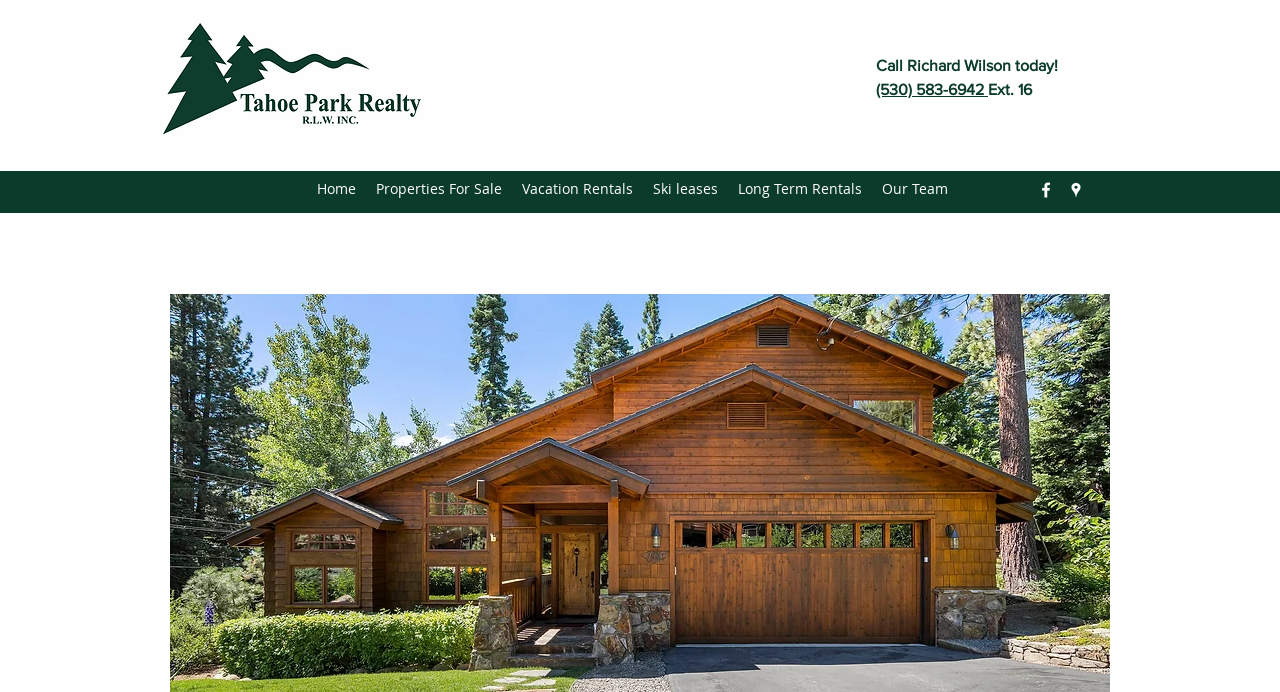Predict the bounding box coordinates for the UI element described as: "Properties For Sale". The coordinates should be four float numbers between 0 and 1, presented as [left, top, right, bottom].

[0.286, 0.251, 0.4, 0.295]